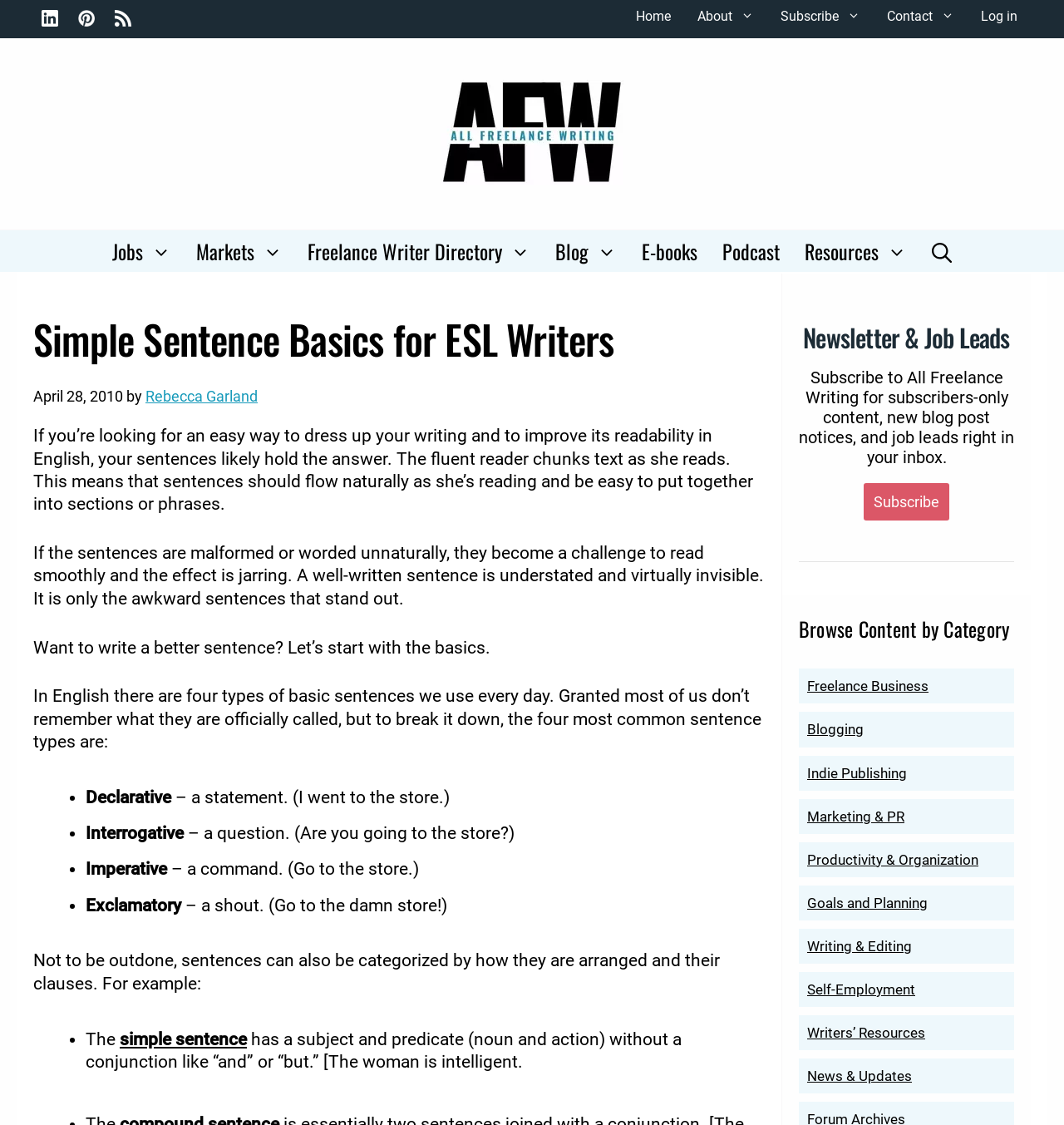Offer a thorough description of the webpage.

This webpage is about simple sentence basics for ESL writers, written by Rebecca Garland, a freelance writer and Language Arts teacher. At the top, there are social media links to LinkedIn, Pinterest, and RSS, accompanied by their respective icons. 

To the right of these links, there is a navigation menu with links to Home, About, Subscribe, Contact, and Log in. Below this, there is a banner with a link to "All Freelance Writing" and an image. 

The main content of the webpage is divided into two sections. The left section has a navigation menu with links to various categories such as Jobs, Markets, Freelance Writer Directory, Blog, E-books, Podcast, Resources, and Open Search Bar. 

The right section has the main article, which starts with a heading "Simple Sentence Basics for ESL Writers" followed by a time stamp "April 28, 2010" and the author's name "Rebecca Garland". The article explains the importance of well-written sentences in English and how they can improve readability. It then breaks down the four basic types of sentences: declarative, interrogative, imperative, and exclamatory, with examples for each. 

Further down, the article discusses how sentences can be categorized by their arrangement and clauses, with examples of simple sentences, compound sentences, and complex sentences. 

On the right side of the webpage, there is a complementary section with a heading "Newsletter & Job Leads" and a link to subscribe to the newsletter. Below this, there is a section "Browse Content by Category" with links to various categories such as Freelance Business, Blogging, Indie Publishing, and more.